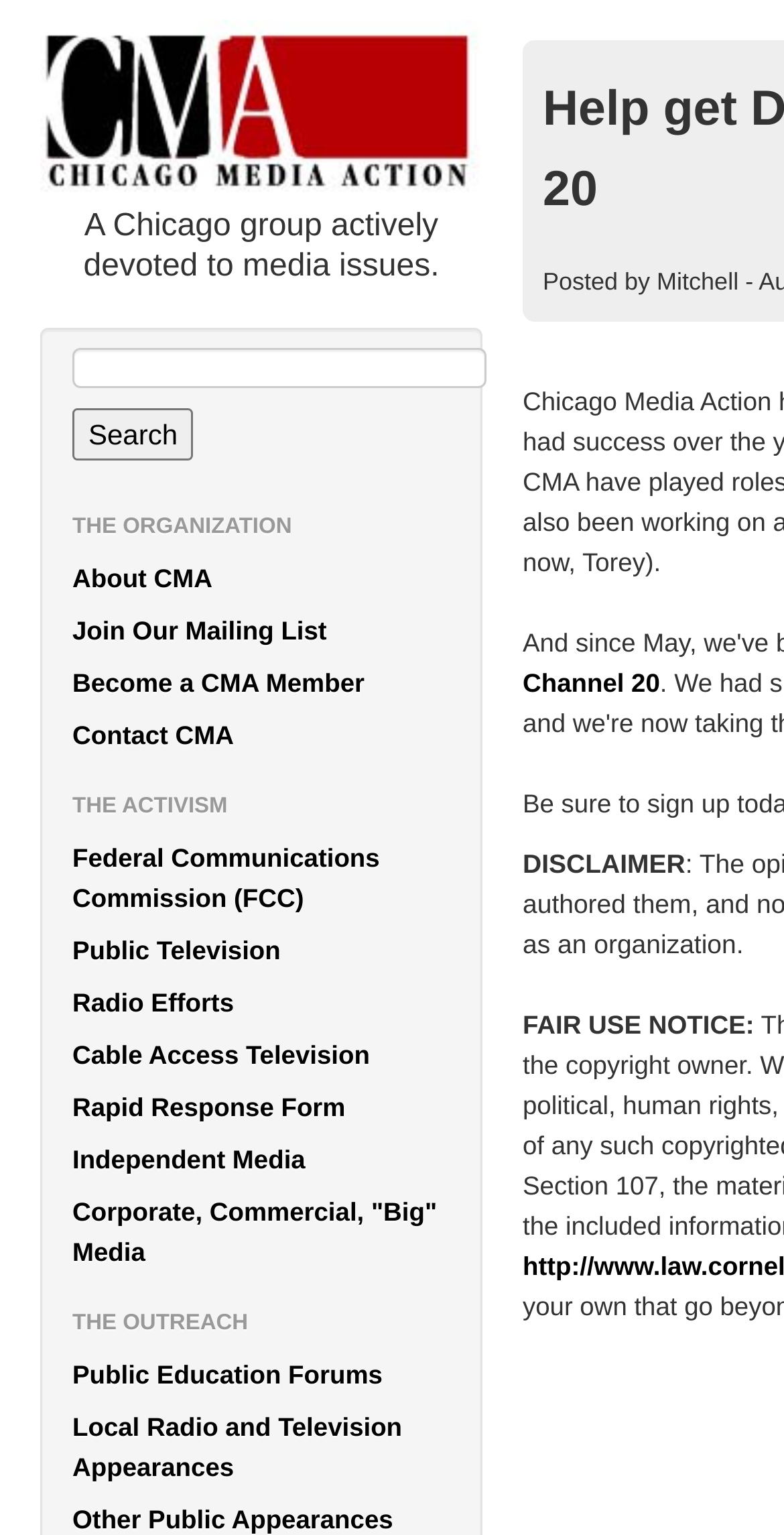Identify the bounding box coordinates for the region to click in order to carry out this instruction: "Search for something". Provide the coordinates using four float numbers between 0 and 1, formatted as [left, top, right, bottom].

[0.092, 0.267, 0.247, 0.301]